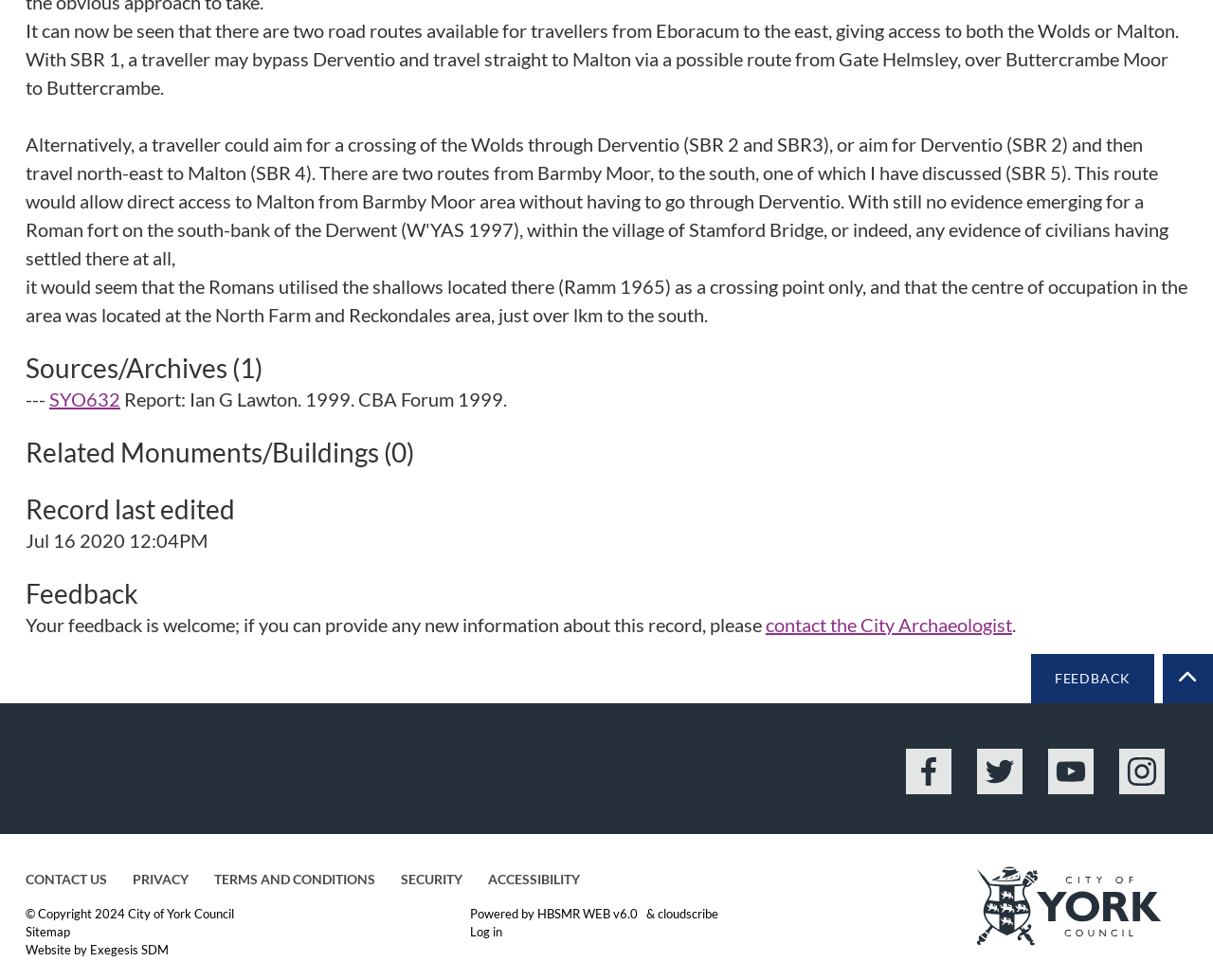Please identify the bounding box coordinates of the element that needs to be clicked to perform the following instruction: "Click on the 'SYO632' link".

[0.041, 0.396, 0.099, 0.419]